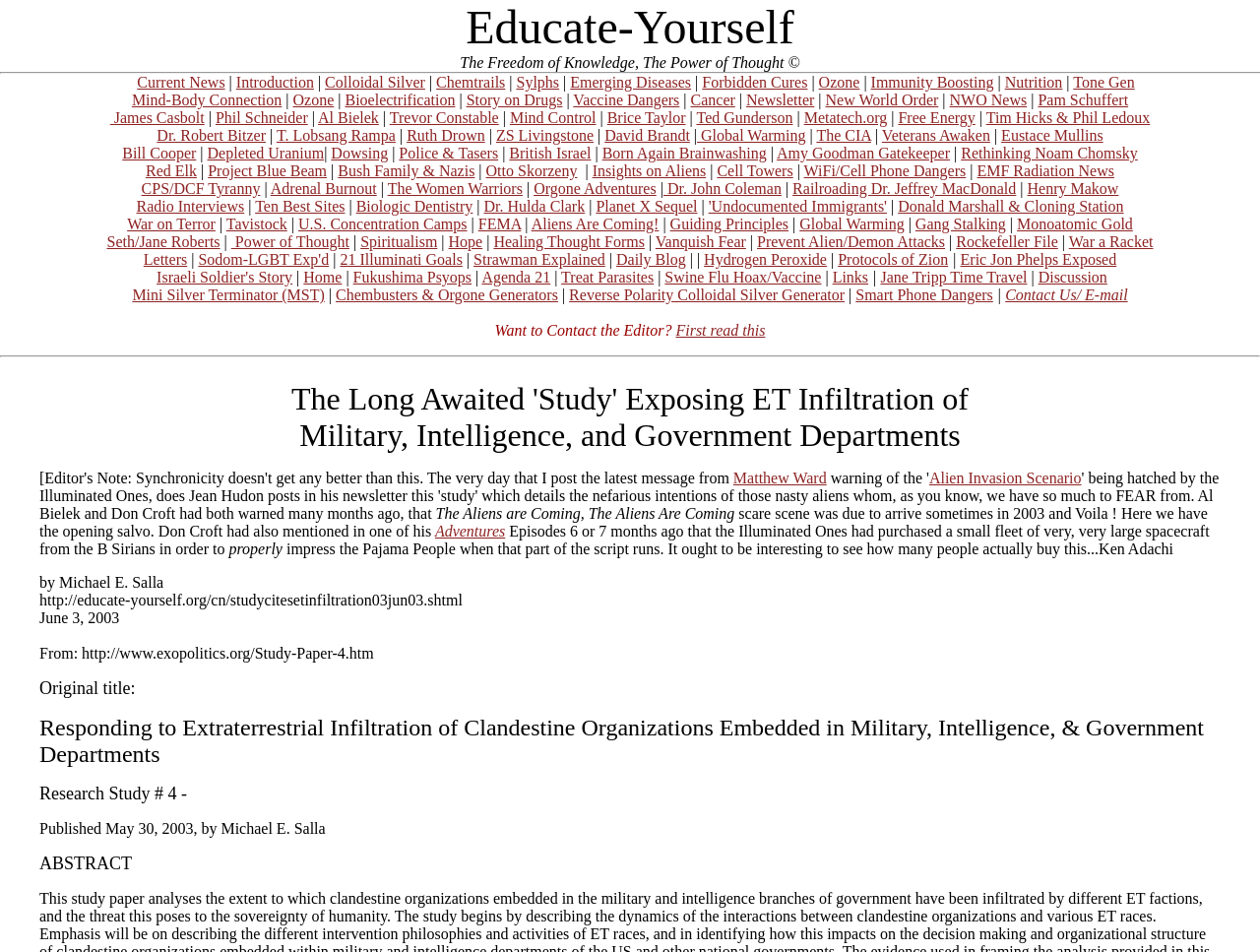Determine the bounding box coordinates of the region that needs to be clicked to achieve the task: "Register or purchase a seminar".

None